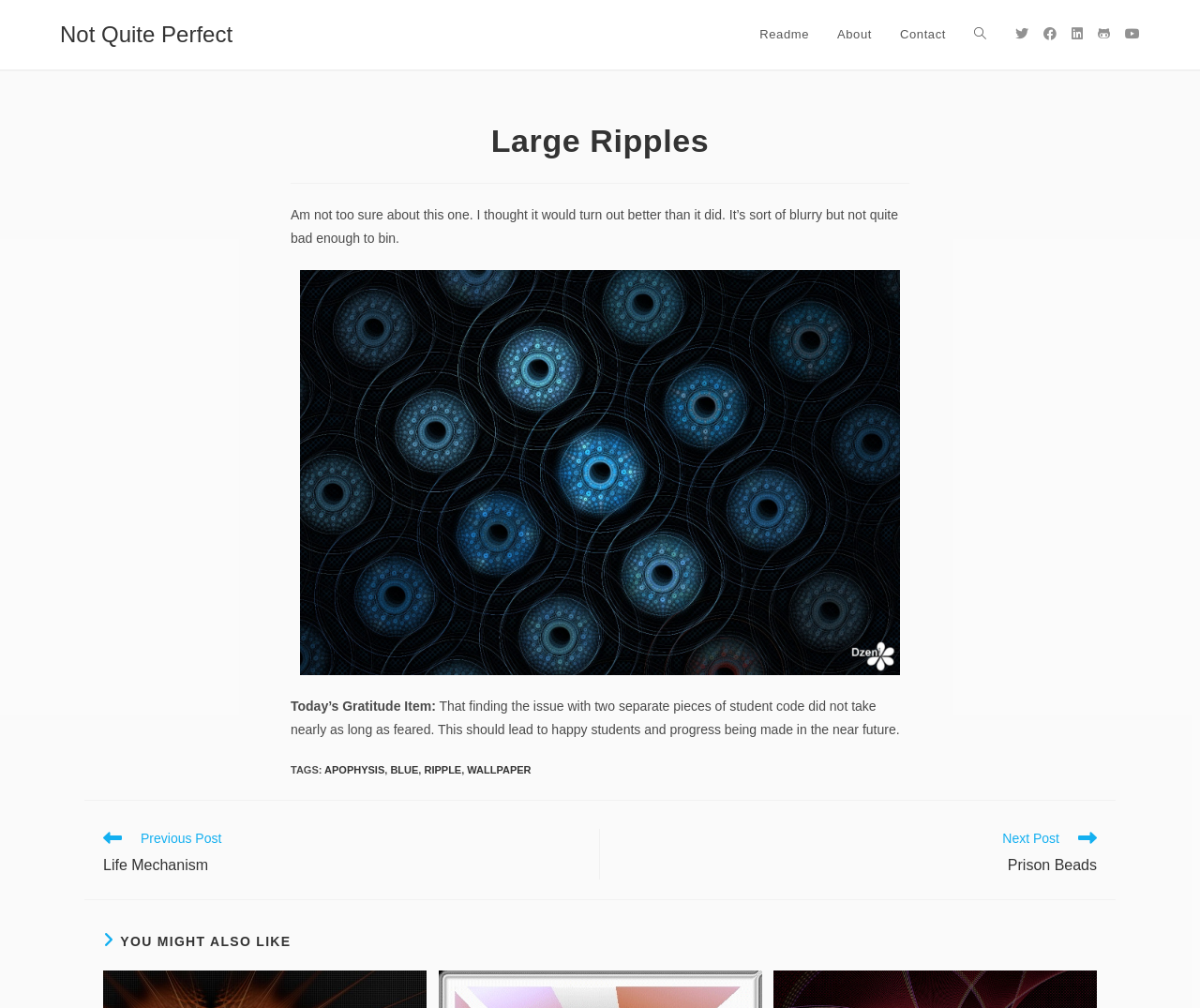Provide a thorough summary of the webpage.

This webpage is titled "Large Ripples – Not Quite Perfect" and features a layout table at the top with a link to "Not Quite Perfect". On the top right, there is a list of social links, including X, Facebook, LinkedIn, Github, and Youtube. Below the layout table, there are four links: "Readme", "About", "Contact", and "Toggle website search".

The main content of the webpage is divided into two sections. The first section has a heading "Large Ripples" and a paragraph of text describing the author's thoughts on the content, which is accompanied by an image. Below the image, there is a section titled "Today's Gratitude Item" with a brief text describing the author's gratitude.

The second section has a heading "TAGS" followed by a list of links to tags, including "APOPHYSIS", "BLUE", "RIPPLE", and "WALLPAPER". 

At the bottom of the page, there is a navigation section titled "Read more articles" with links to previous and next posts, "Life Mechanism" and "Prison Beads", respectively. Finally, there is a heading "YOU MIGHT ALSO LIKE" at the very bottom of the page.